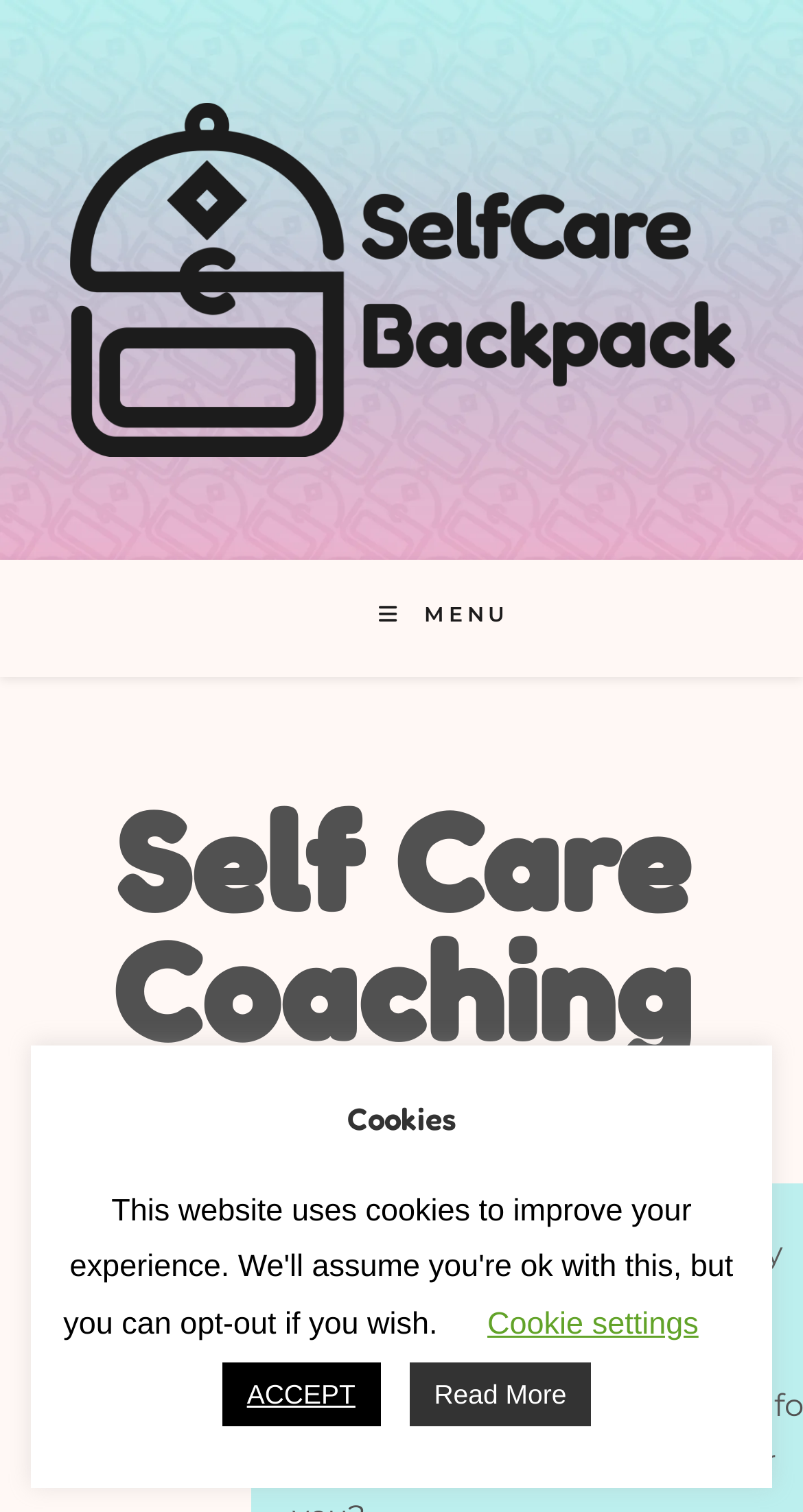Provide your answer in one word or a succinct phrase for the question: 
How many links are there in the top section of the webpage?

2